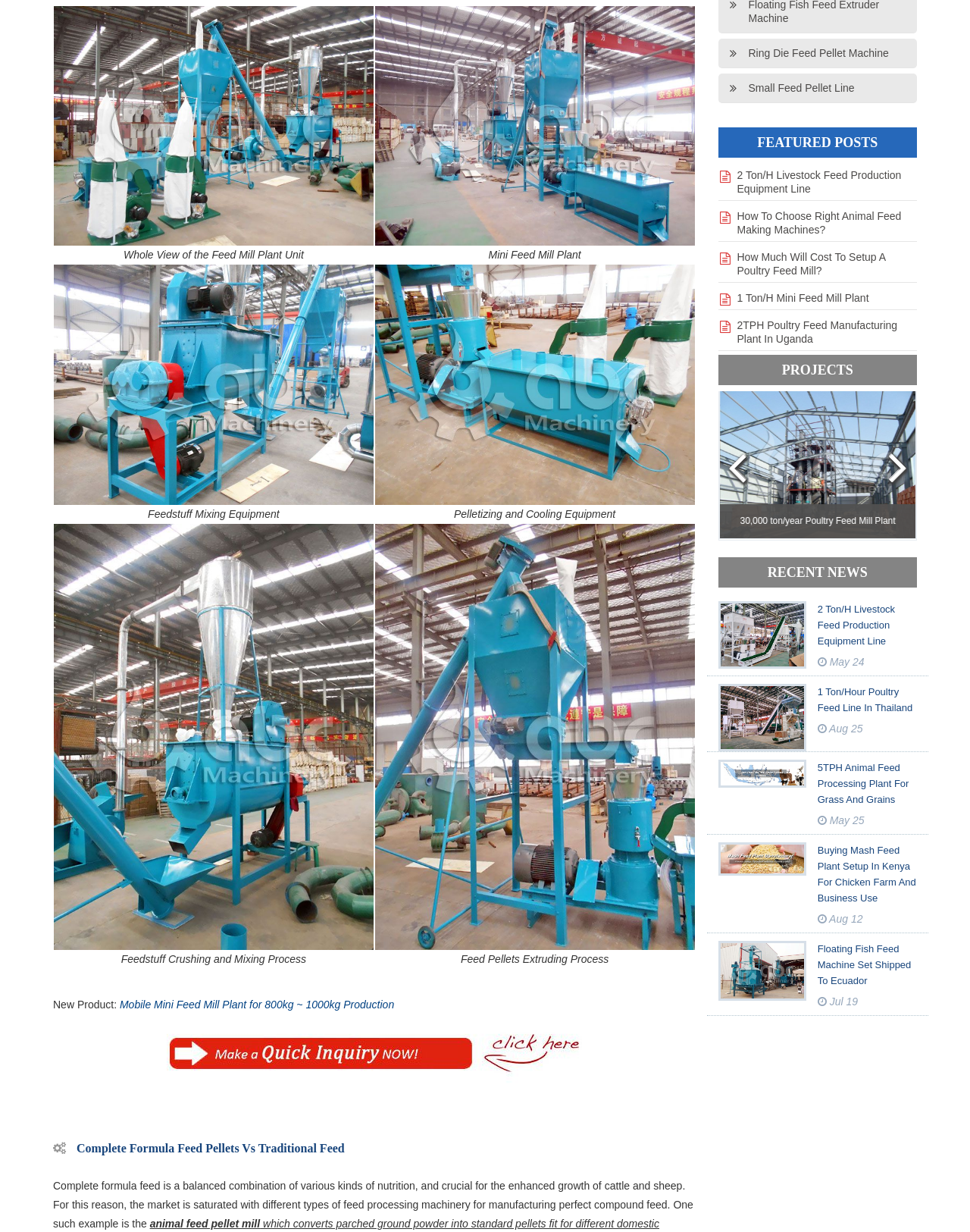What is the main topic of this webpage?
Provide a concise answer using a single word or phrase based on the image.

Animal feed processing